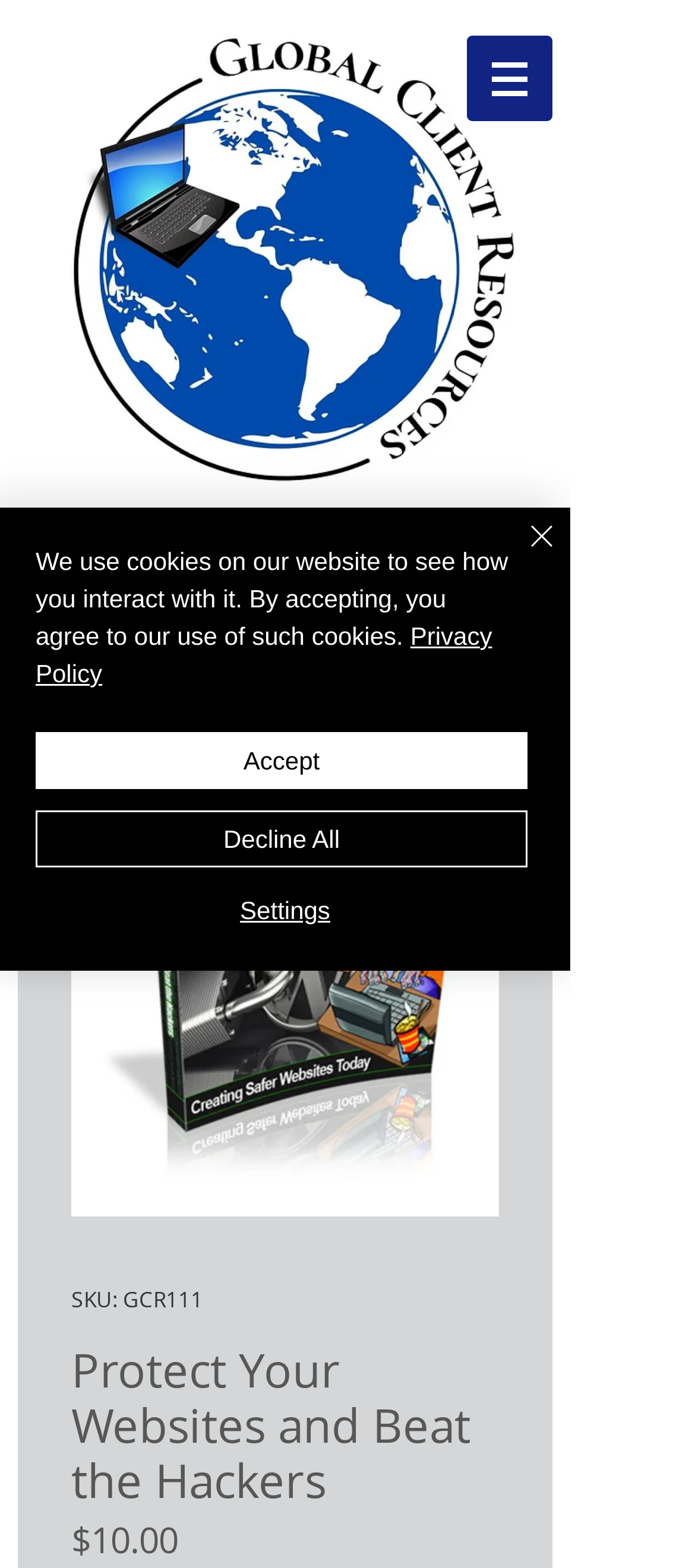What social media platforms are linked on the webpage?
Answer the question using a single word or phrase, according to the image.

Email, Facebook, Twitter